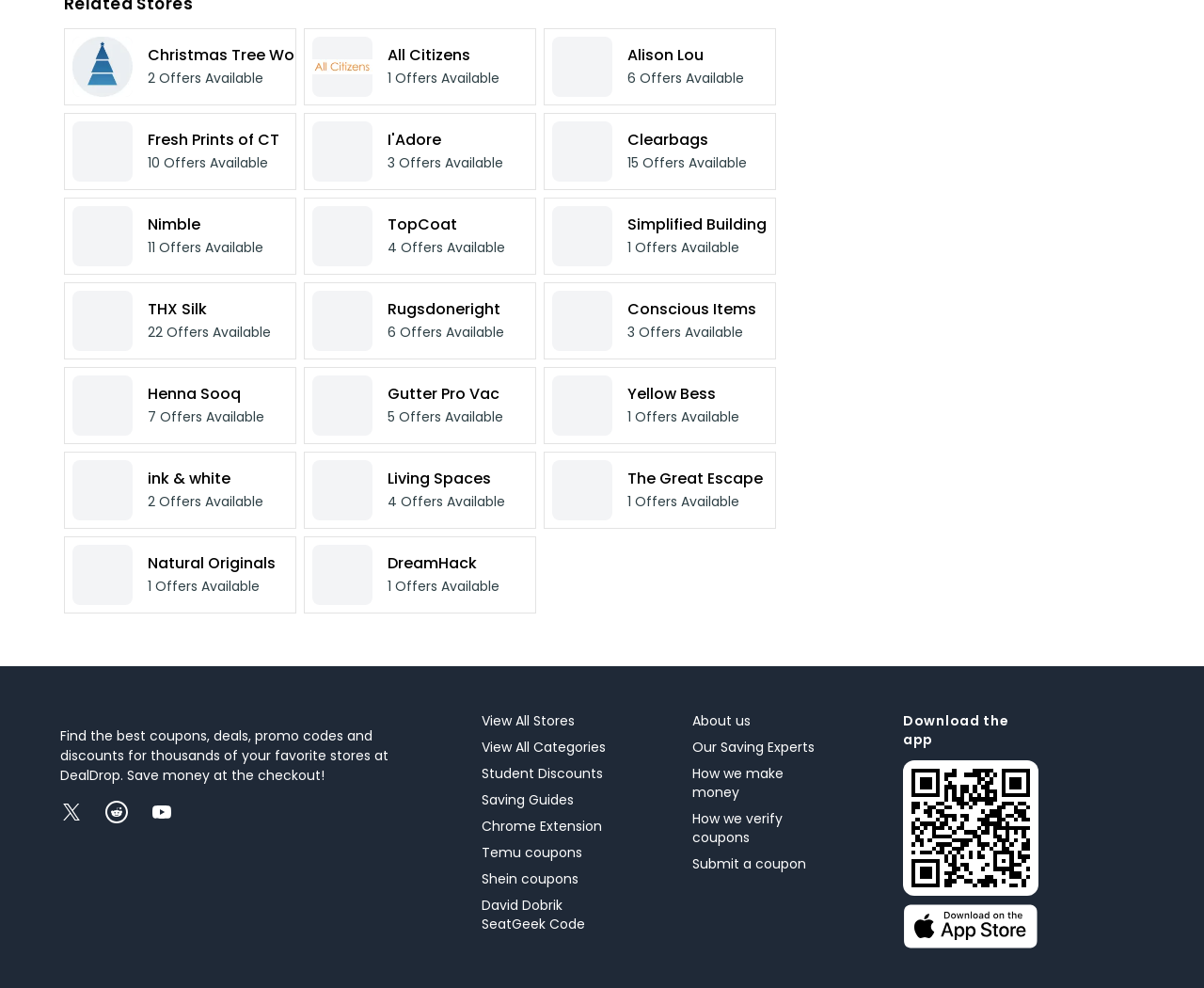What is the name of the company with 15 offers available?
Please use the image to provide an in-depth answer to the question.

I searched for the text '15' and found it next to the text 'Offers Available' and a link to 'Clearbags', so I concluded that Clearbags is the company with 15 offers available.